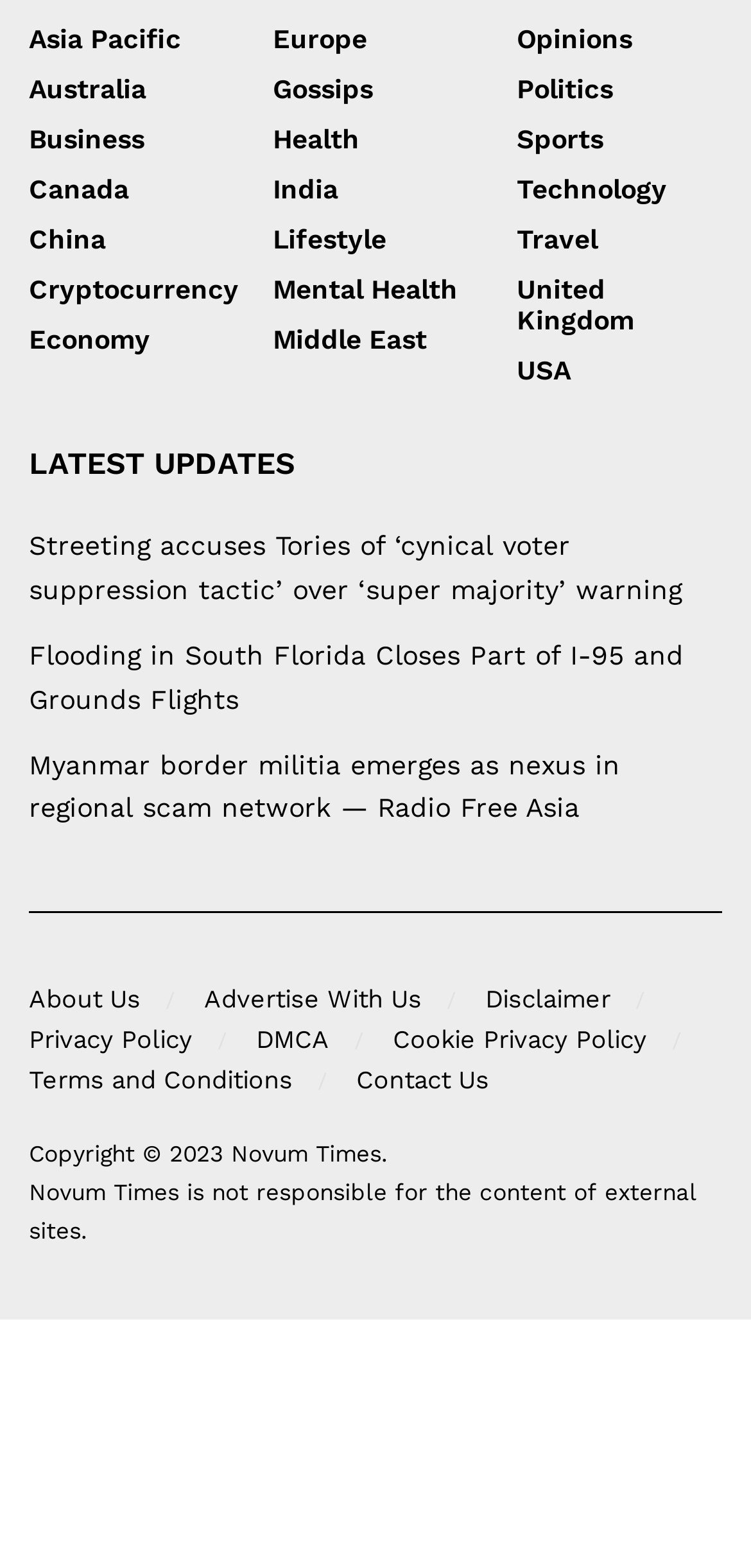Locate the bounding box coordinates of the area where you should click to accomplish the instruction: "Contact Us".

[0.474, 0.68, 0.651, 0.698]